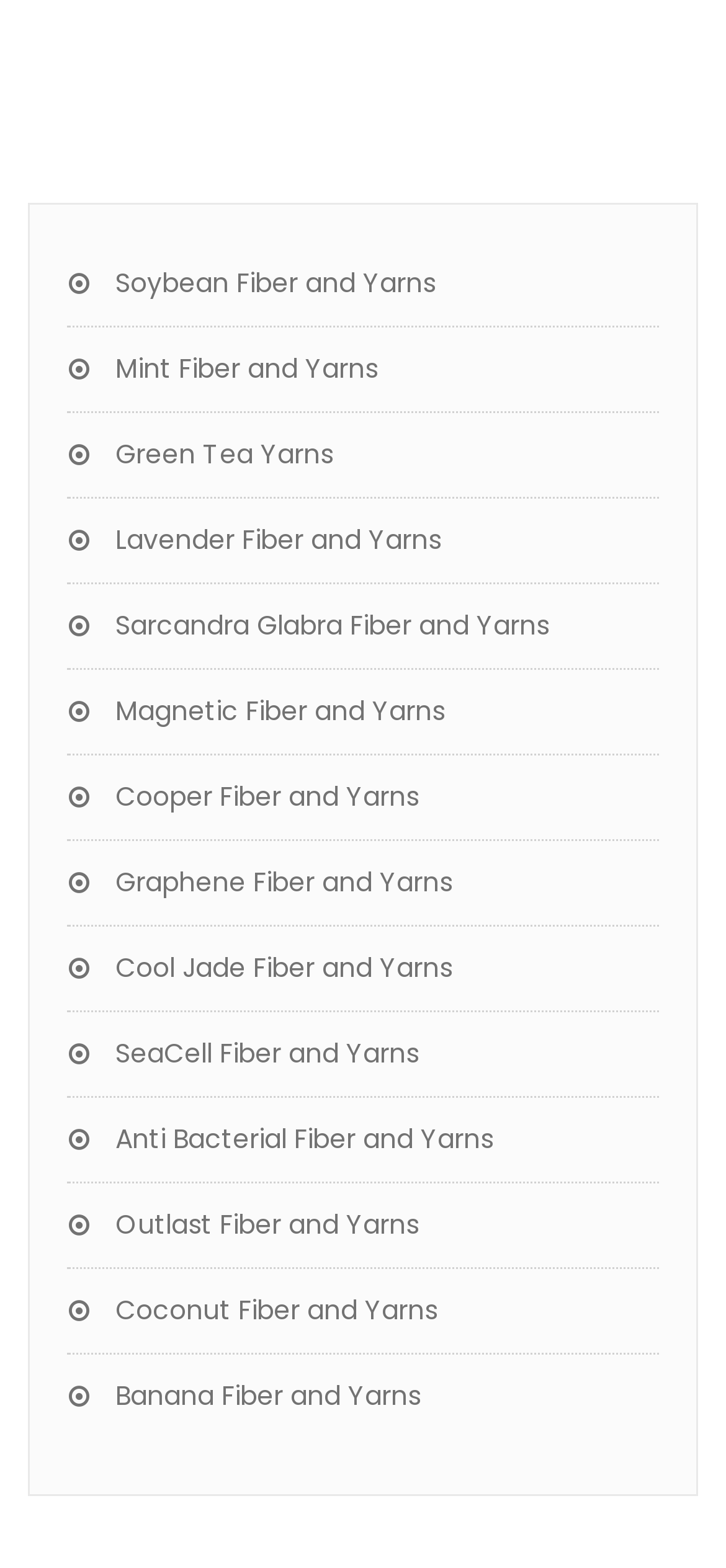What is the first fiber and yarn type listed?
Please provide a comprehensive answer based on the contents of the image.

I looked at the first link on the webpage and found that it corresponds to Soybean Fiber and Yarns.